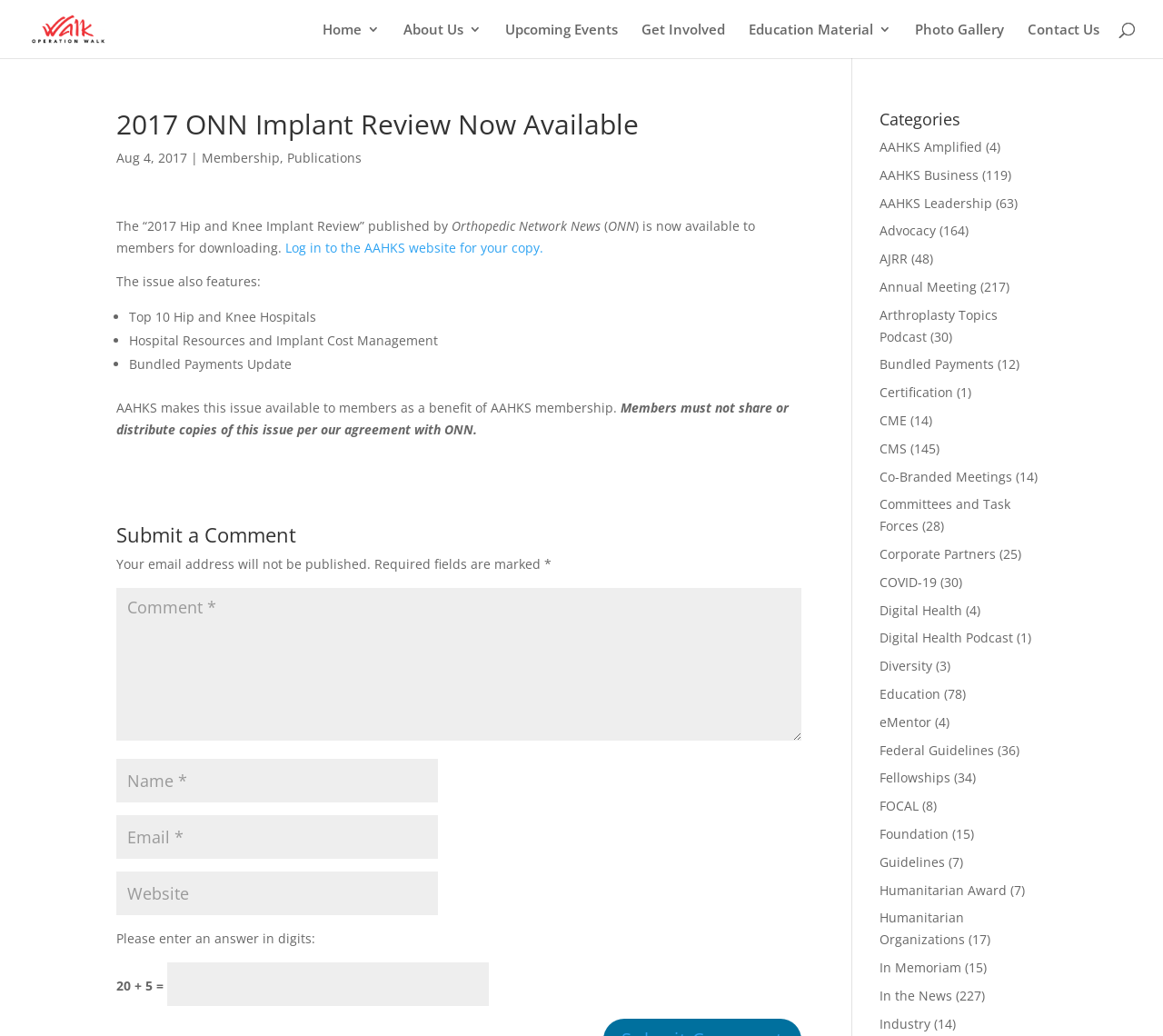Give a concise answer of one word or phrase to the question: 
How many links are there in the 'Categories' section?

20